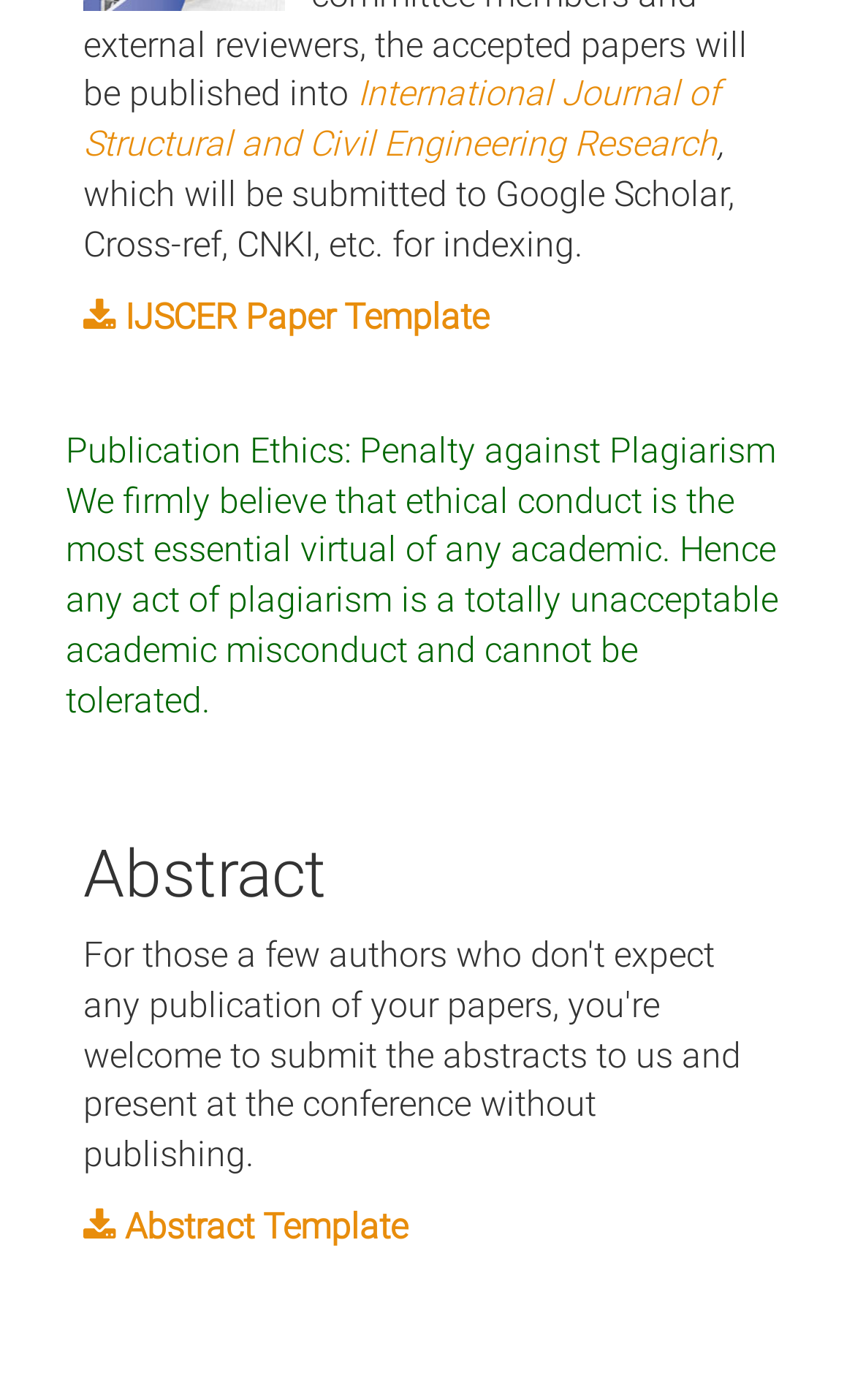Please respond in a single word or phrase: 
Is there a template for abstract submission?

Yes